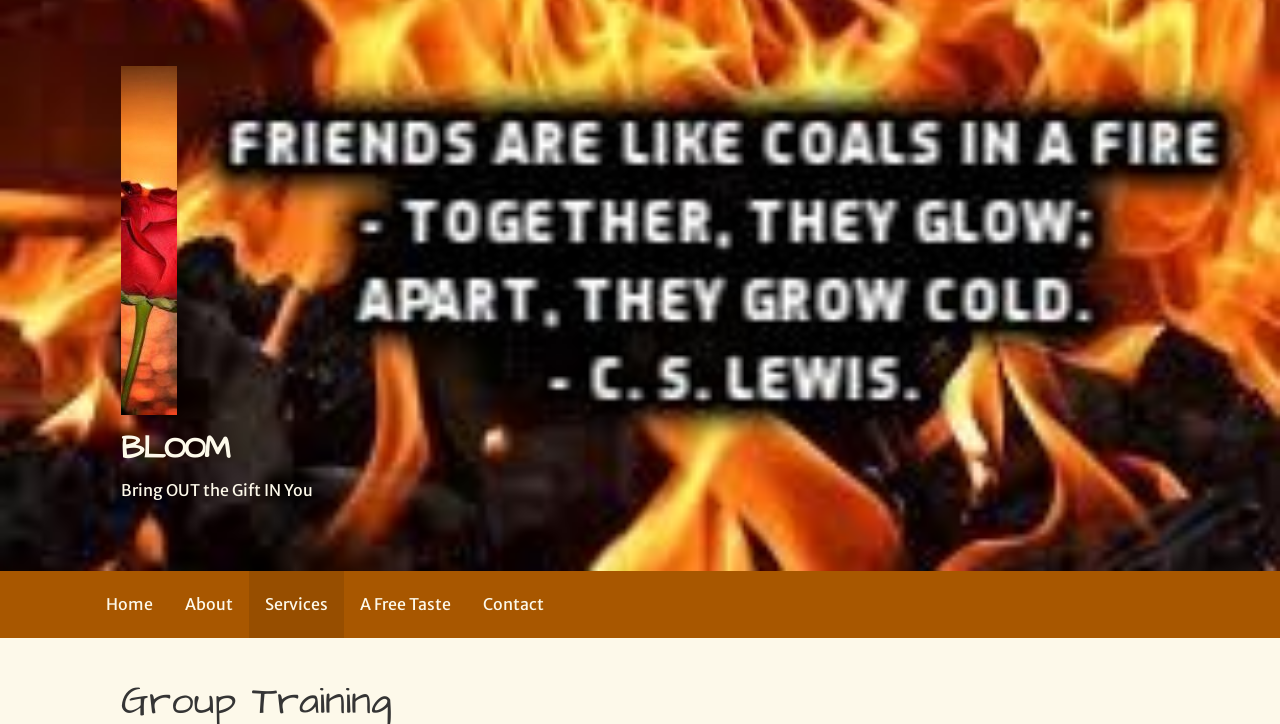From the given element description: "Services", find the bounding box for the UI element. Provide the coordinates as four float numbers between 0 and 1, in the order [left, top, right, bottom].

[0.195, 0.788, 0.269, 0.881]